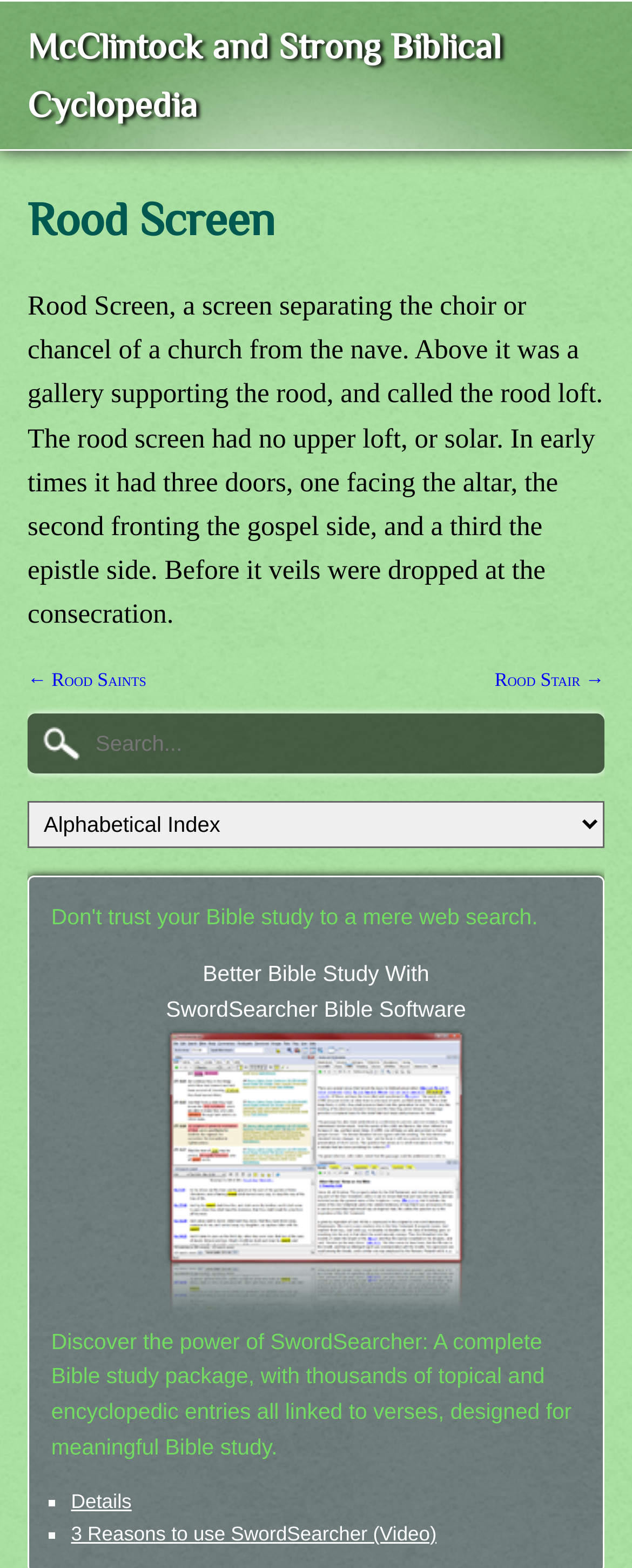Determine the bounding box coordinates (top-left x, top-left y, bottom-right x, bottom-right y) of the UI element described in the following text: McClintock and Strong Biblical Cyclopedia

[0.044, 0.017, 0.792, 0.079]